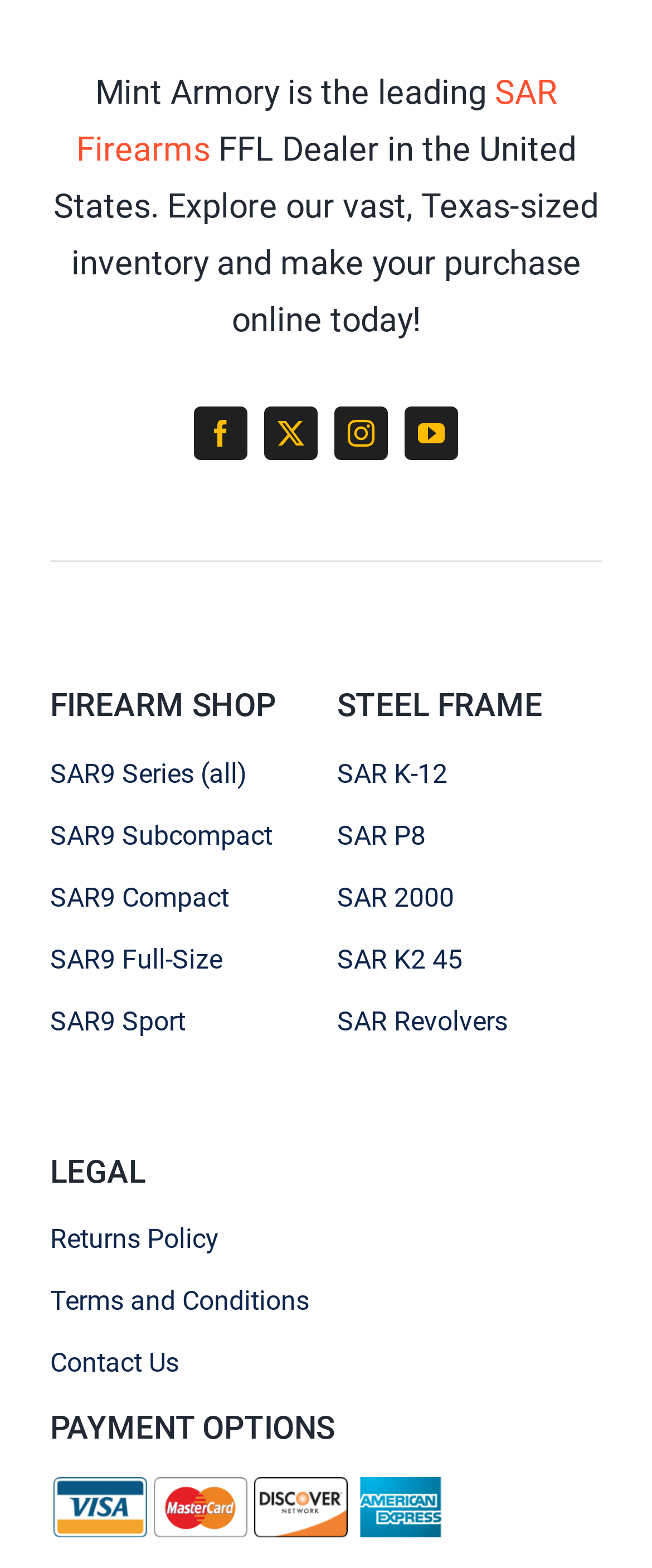Provide the bounding box coordinates of the HTML element described by the text: "aria-label="youtube" title="YouTube"".

[0.621, 0.26, 0.703, 0.294]